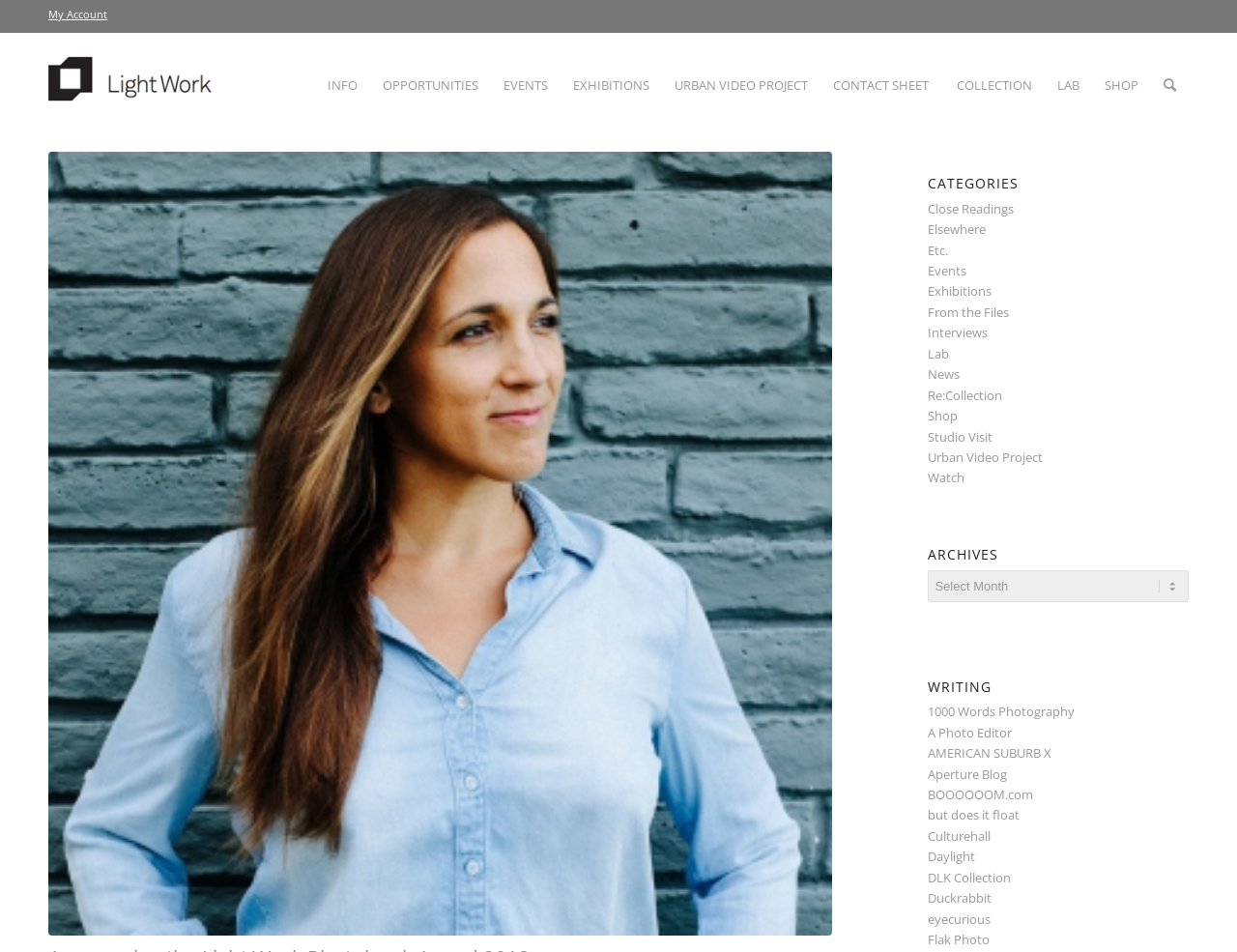Analyze the image and provide a detailed answer to the question: What is the purpose of the 'Search' menu item?

The 'Search' menu item is likely a search function that allows users to search for specific content within the website, given its typical placement in the top navigation bar and its label.